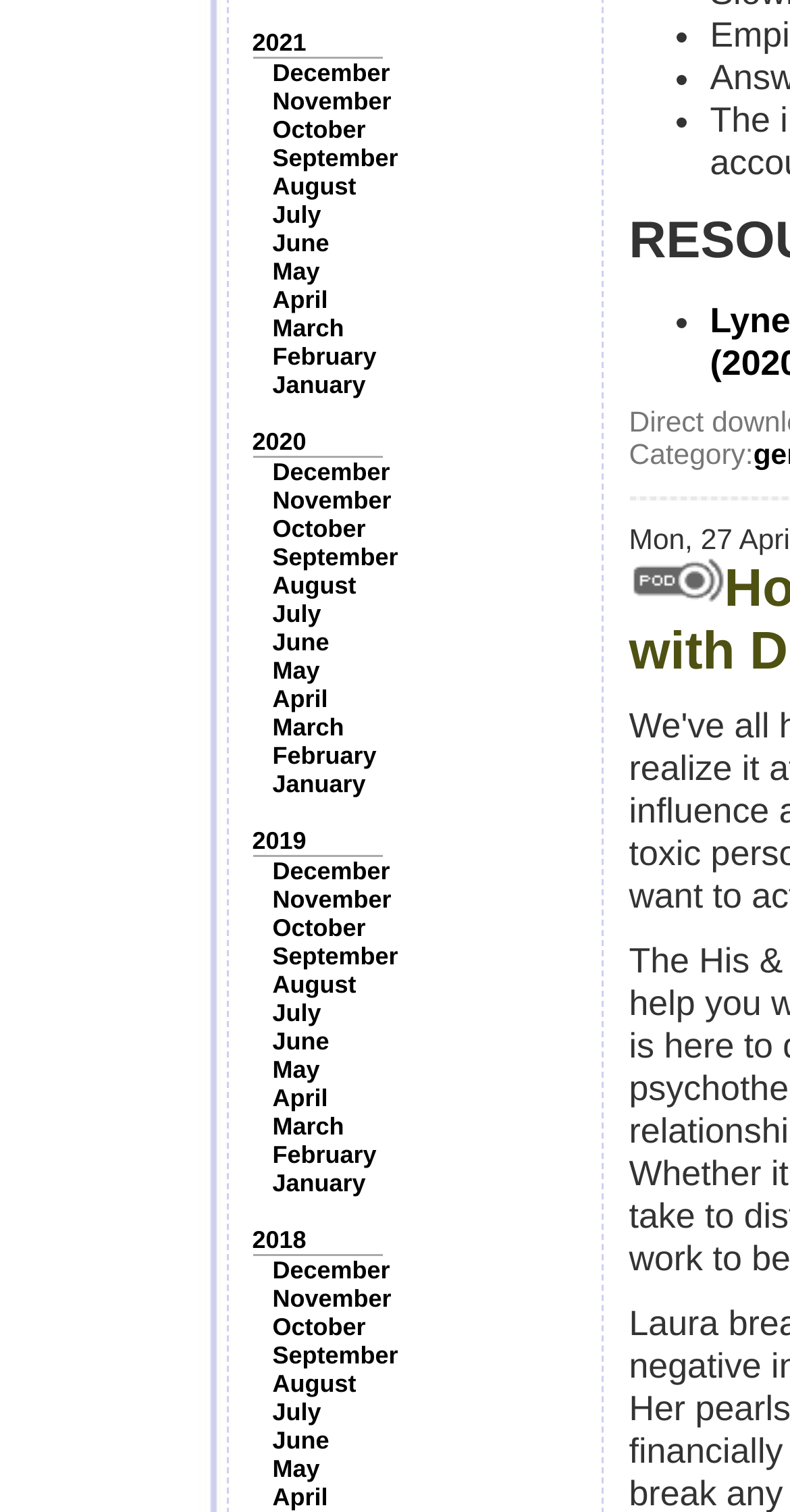Identify the bounding box coordinates of the region I need to click to complete this instruction: "Click on 2021".

[0.319, 0.019, 0.388, 0.038]